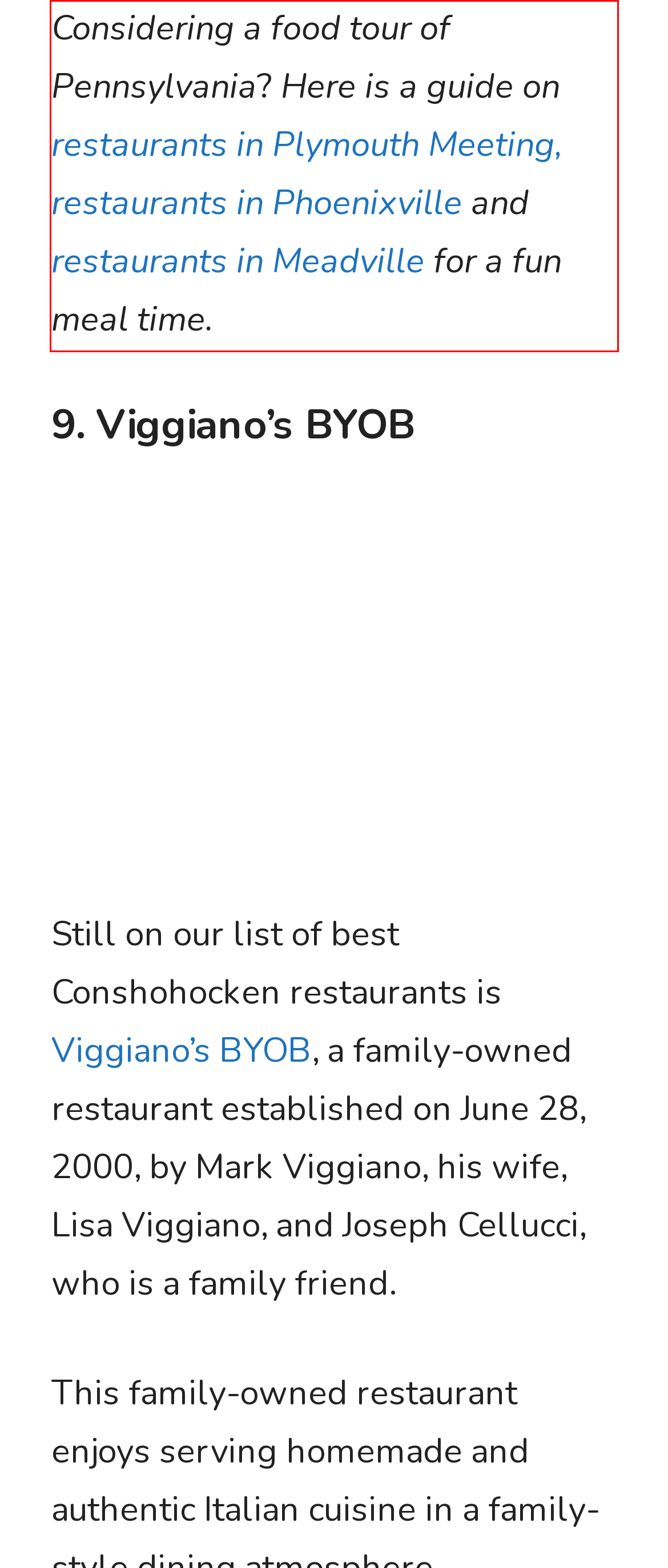You are provided with a screenshot of a webpage featuring a red rectangle bounding box. Extract the text content within this red bounding box using OCR.

Considering a food tour of Pennsylvania? Here is a guide on restaurants in Plymouth Meeting, restaurants in Phoenixville and restaurants in Meadville for a fun meal time.